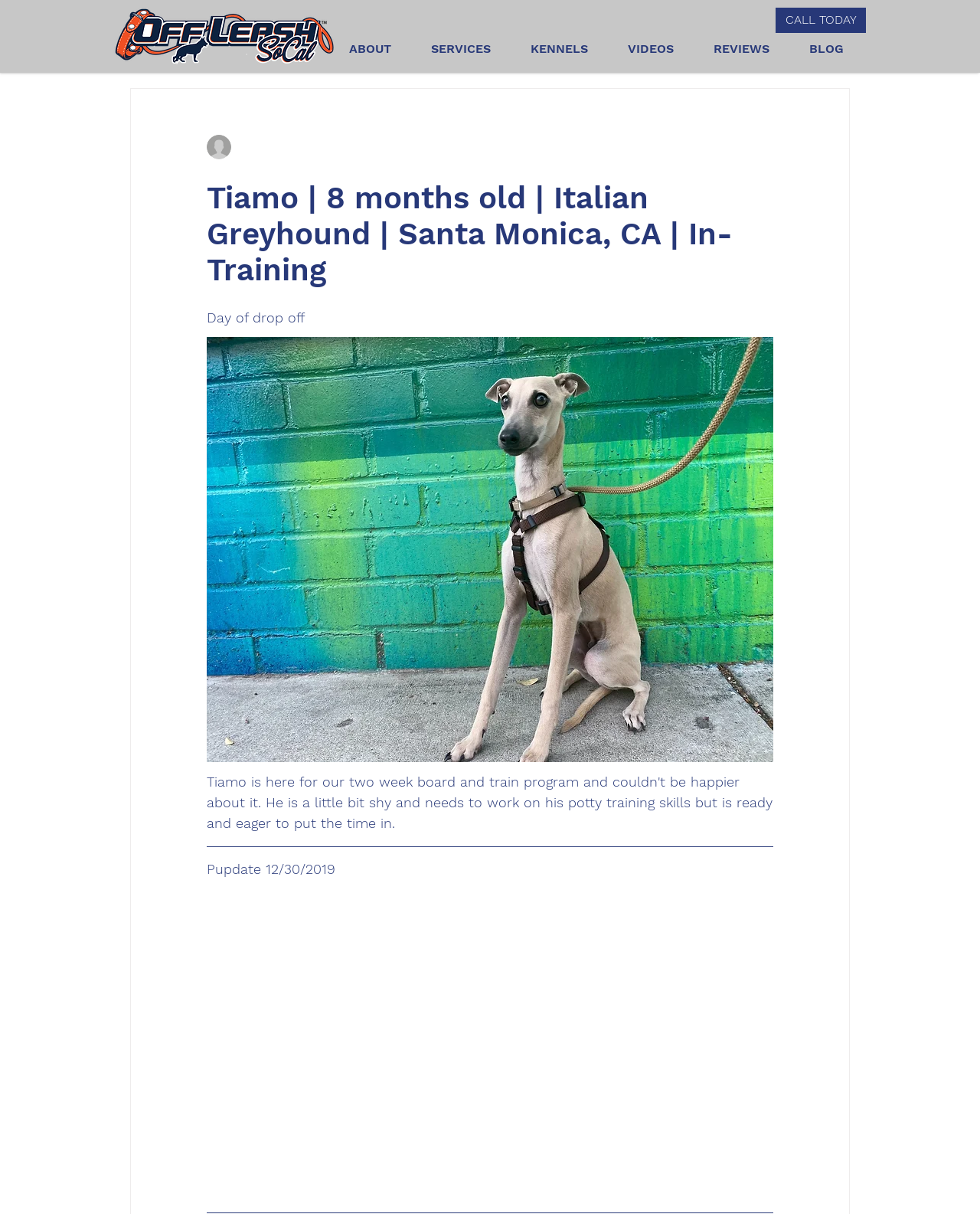Find the bounding box of the element with the following description: "CALL TODAY". The coordinates must be four float numbers between 0 and 1, formatted as [left, top, right, bottom].

[0.791, 0.006, 0.884, 0.027]